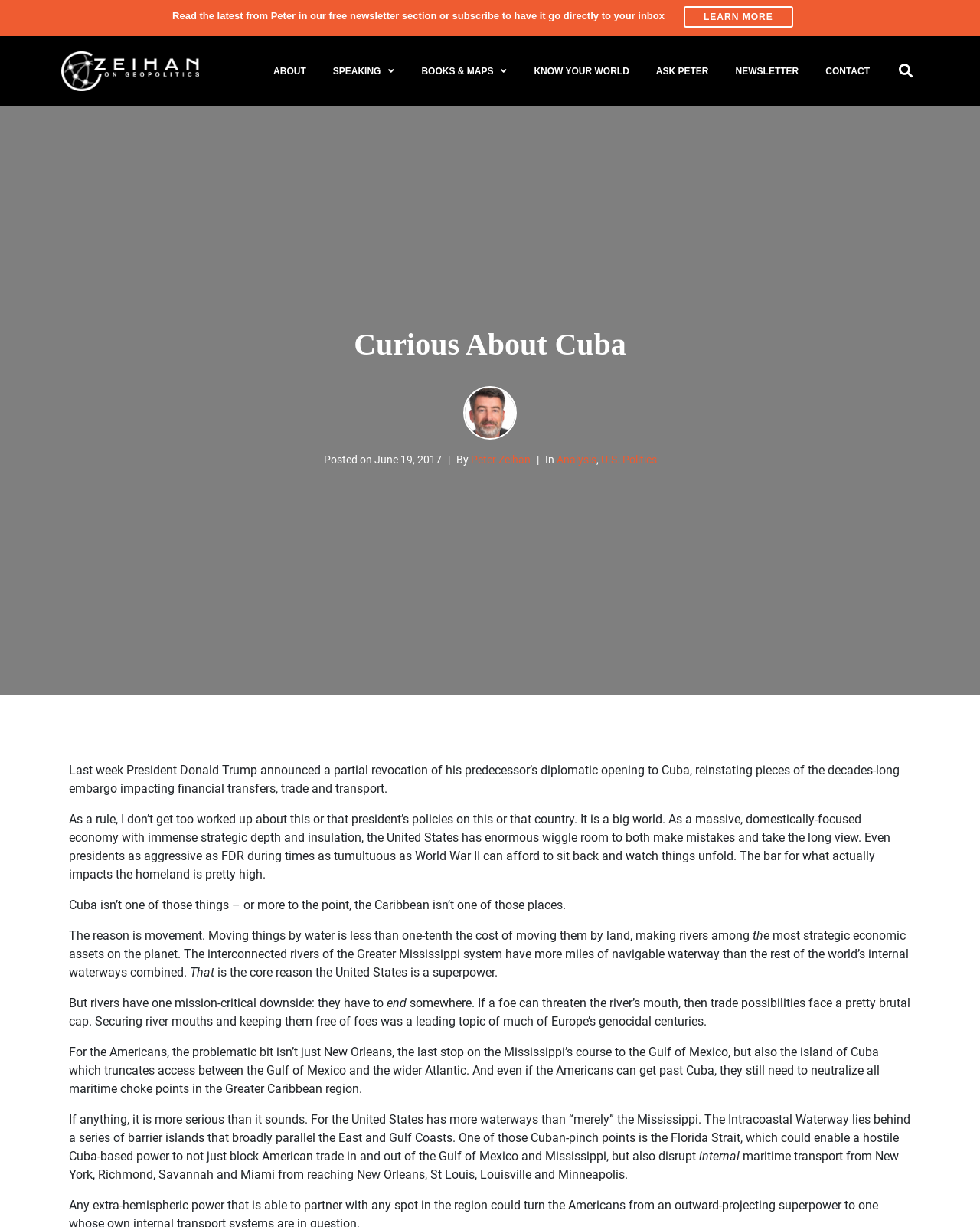Pinpoint the bounding box coordinates of the clickable area necessary to execute the following instruction: "Search for something". The coordinates should be given as four float numbers between 0 and 1, namely [left, top, right, bottom].

[0.911, 0.052, 0.938, 0.064]